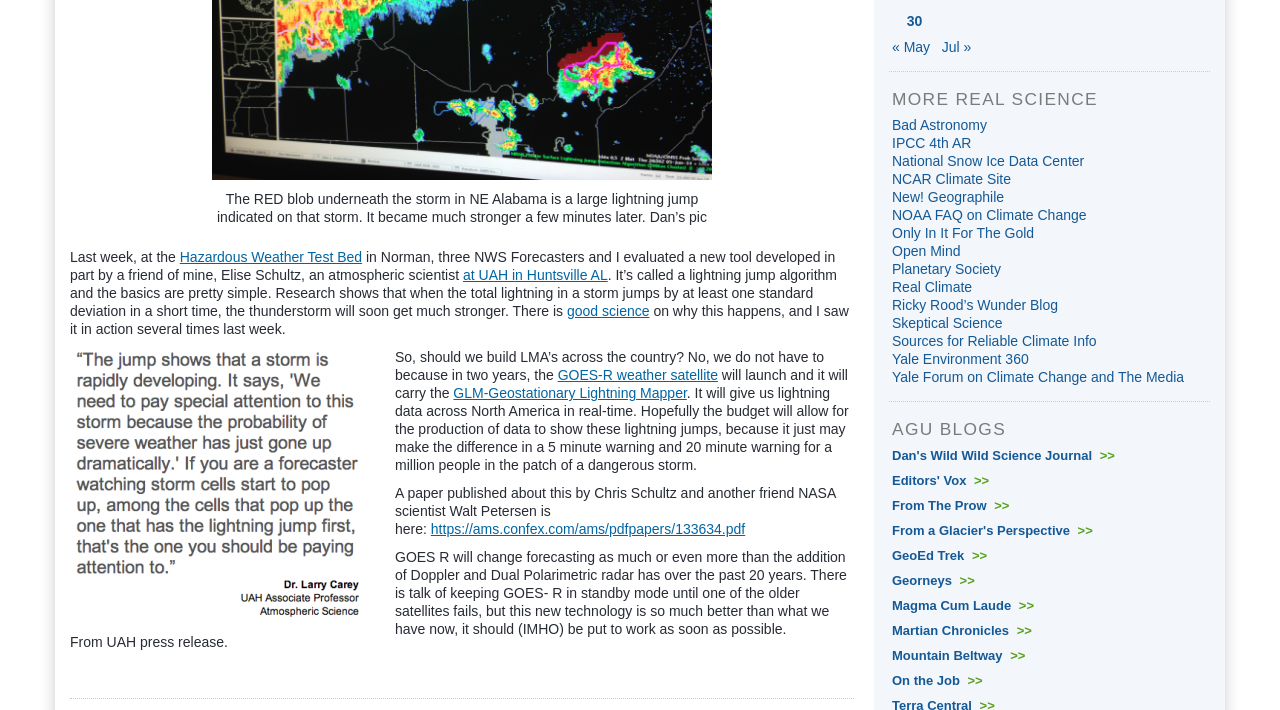Please specify the bounding box coordinates of the area that should be clicked to accomplish the following instruction: "Visit the 'FIBA' page". The coordinates should consist of four float numbers between 0 and 1, i.e., [left, top, right, bottom].

None